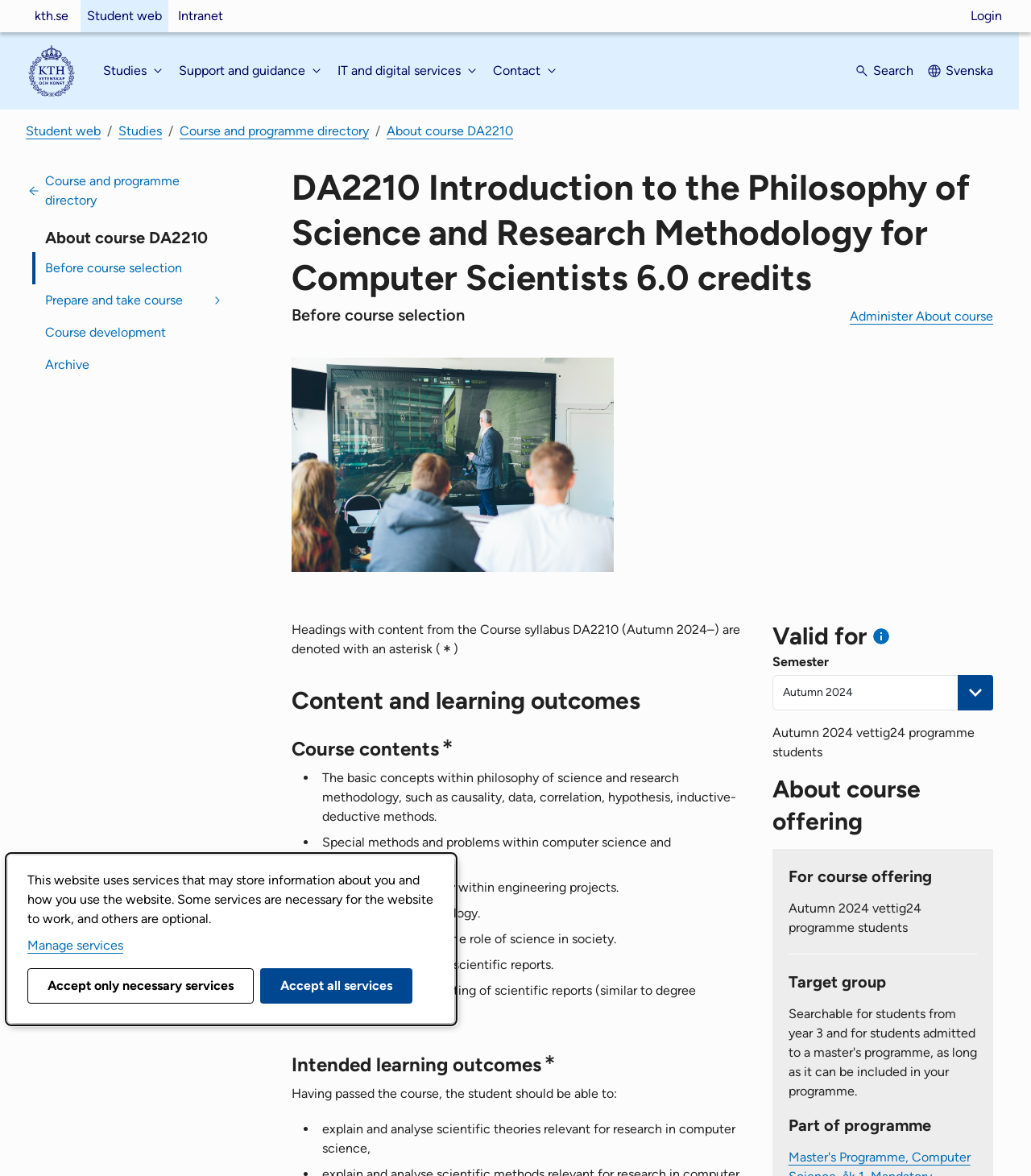Given the element description Administer About course, specify the bounding box coordinates of the corresponding UI element in the format (top-left x, top-left y, bottom-right x, bottom-right y). All values must be between 0 and 1.

[0.824, 0.262, 0.963, 0.275]